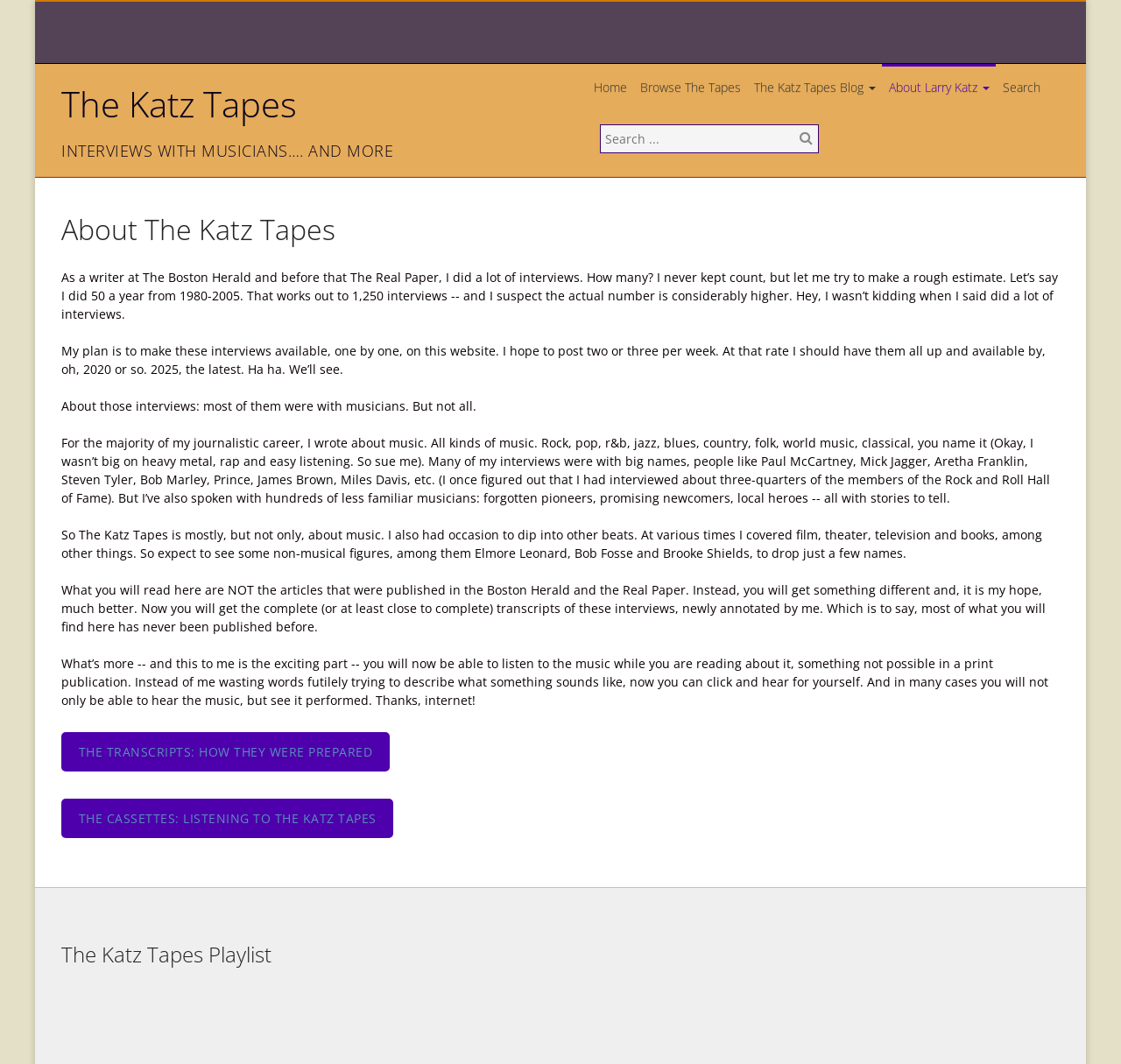Please examine the image and provide a detailed answer to the question: What is the name of the website?

The name of the website can be determined by looking at the heading element with the text 'The Katz Tapes' which is a prominent element on the webpage.